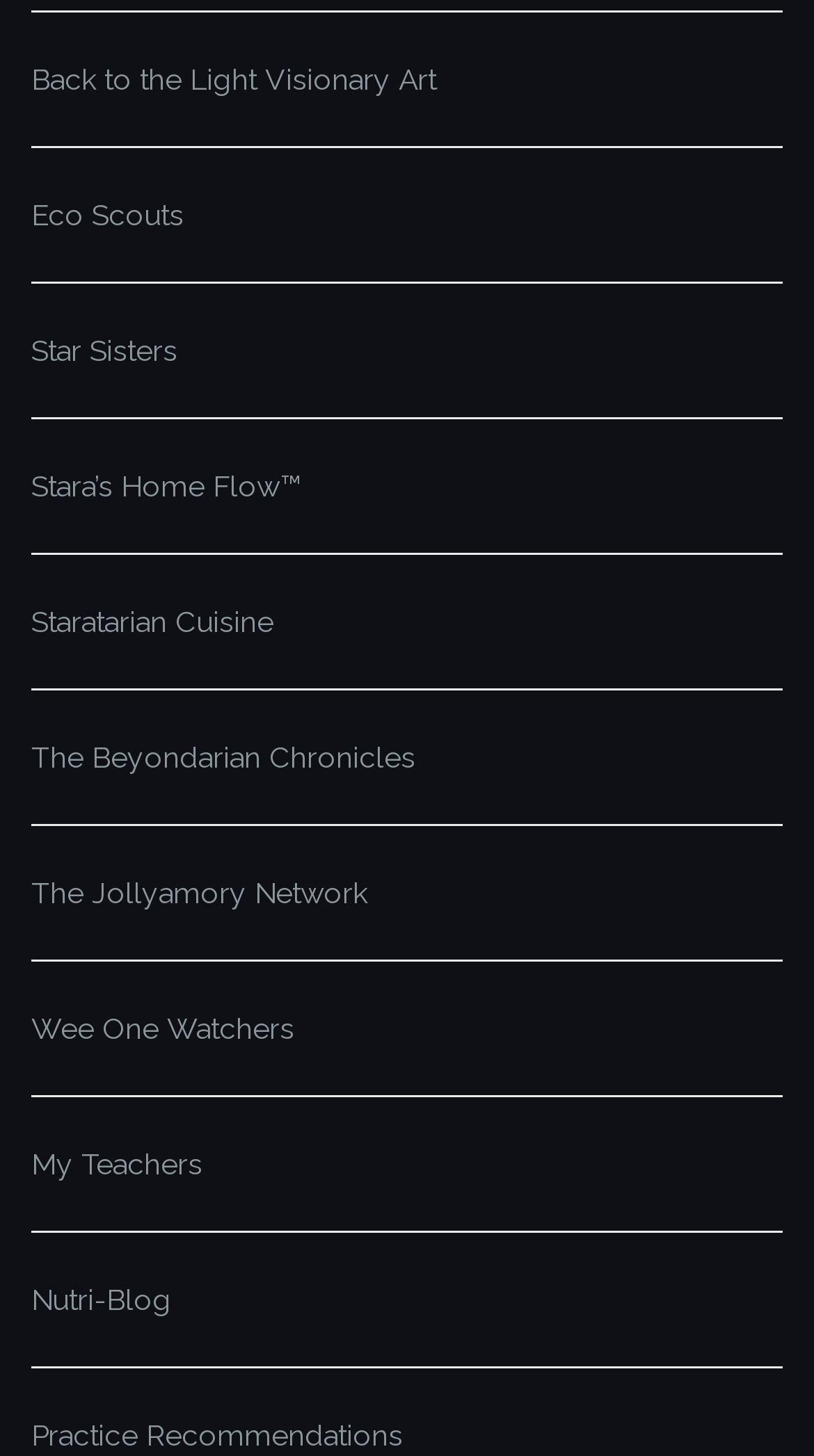Please specify the bounding box coordinates of the region to click in order to perform the following instruction: "read Nutri-Blog".

[0.038, 0.881, 0.21, 0.904]